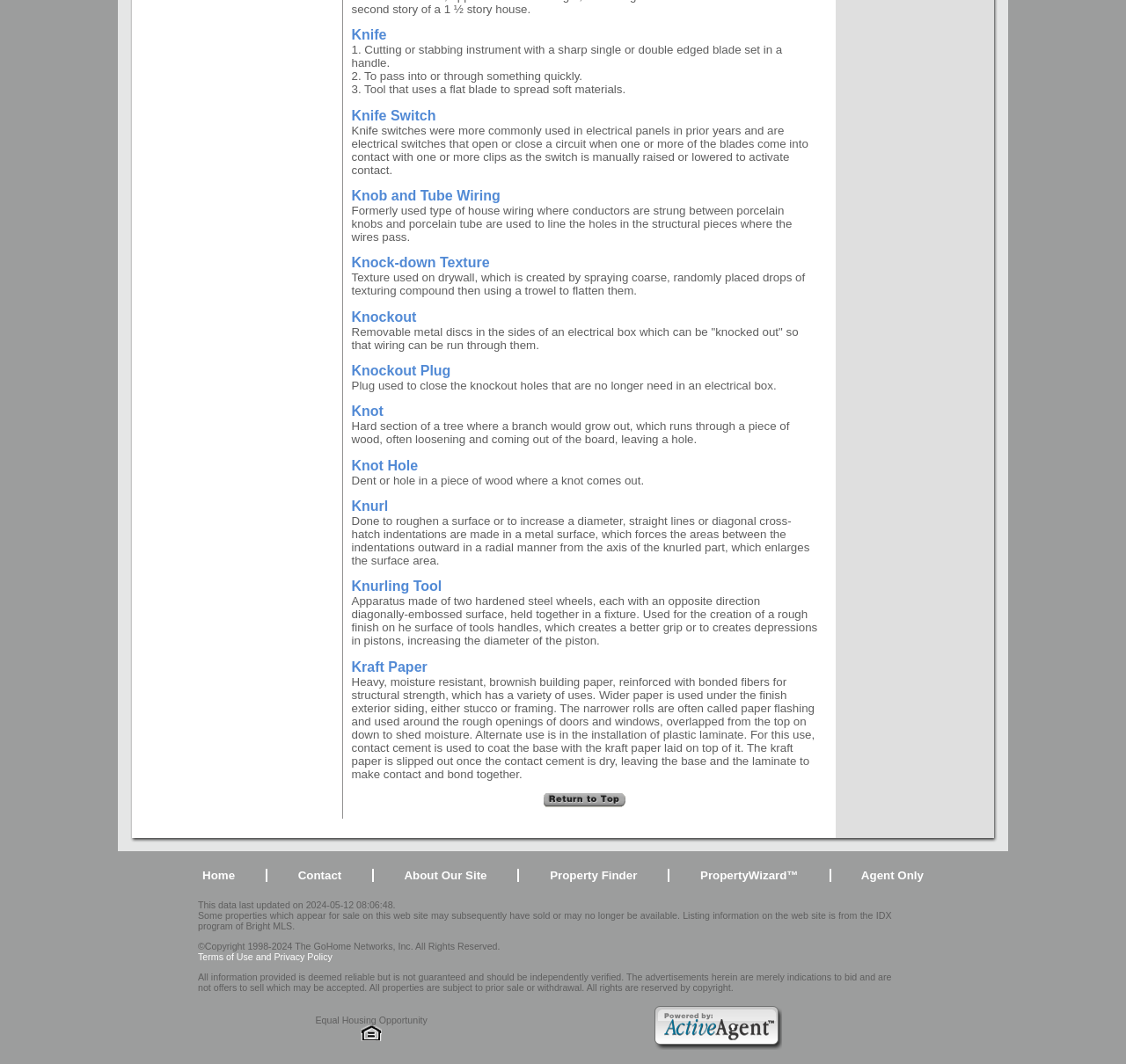Given the description Property Finder, predict the bounding box coordinates of the UI element. Ensure the coordinates are in the format (top-left x, top-left y, bottom-right x, bottom-right y) and all values are between 0 and 1.

[0.488, 0.817, 0.566, 0.829]